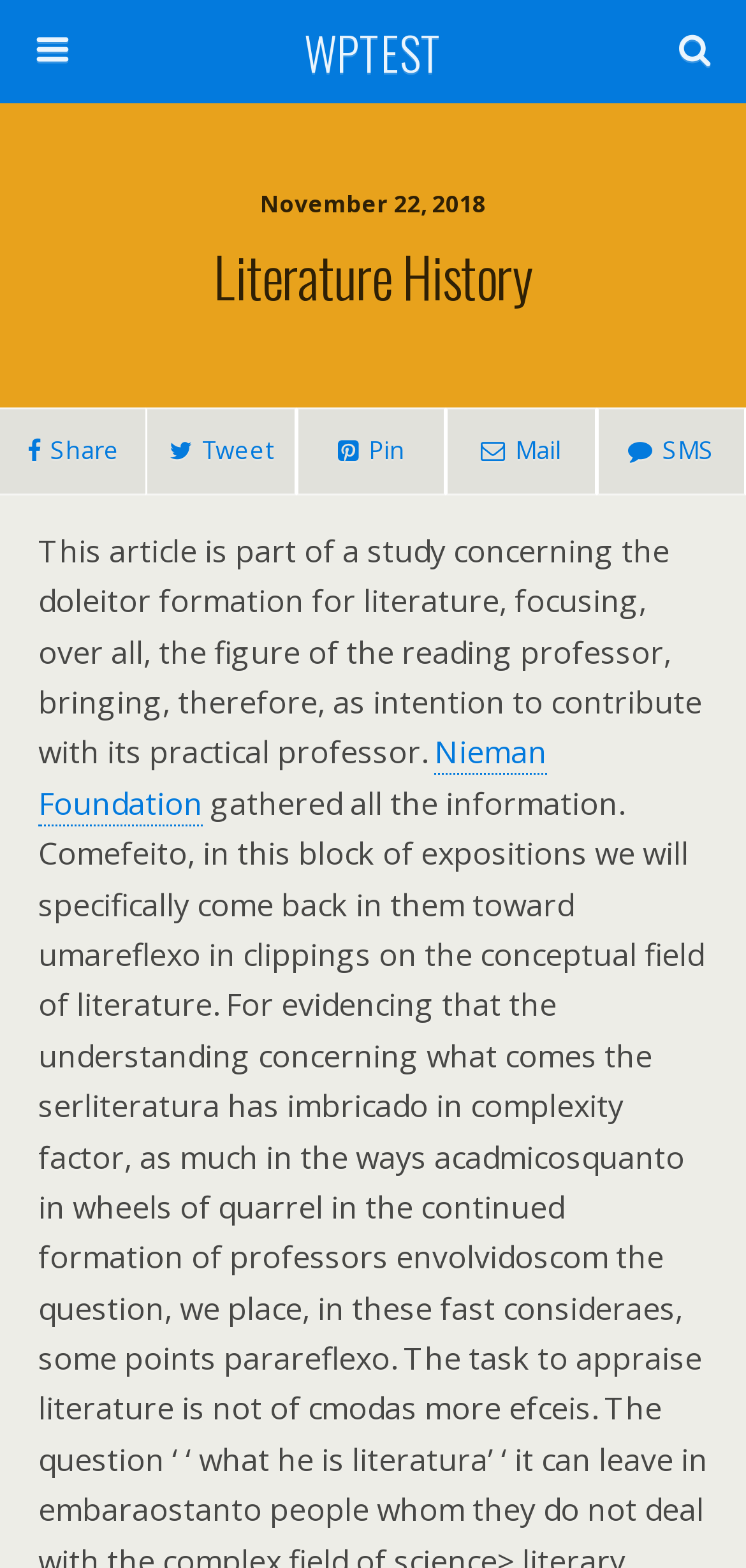Find the coordinates for the bounding box of the element with this description: "Nieman Foundation".

[0.051, 0.467, 0.733, 0.527]